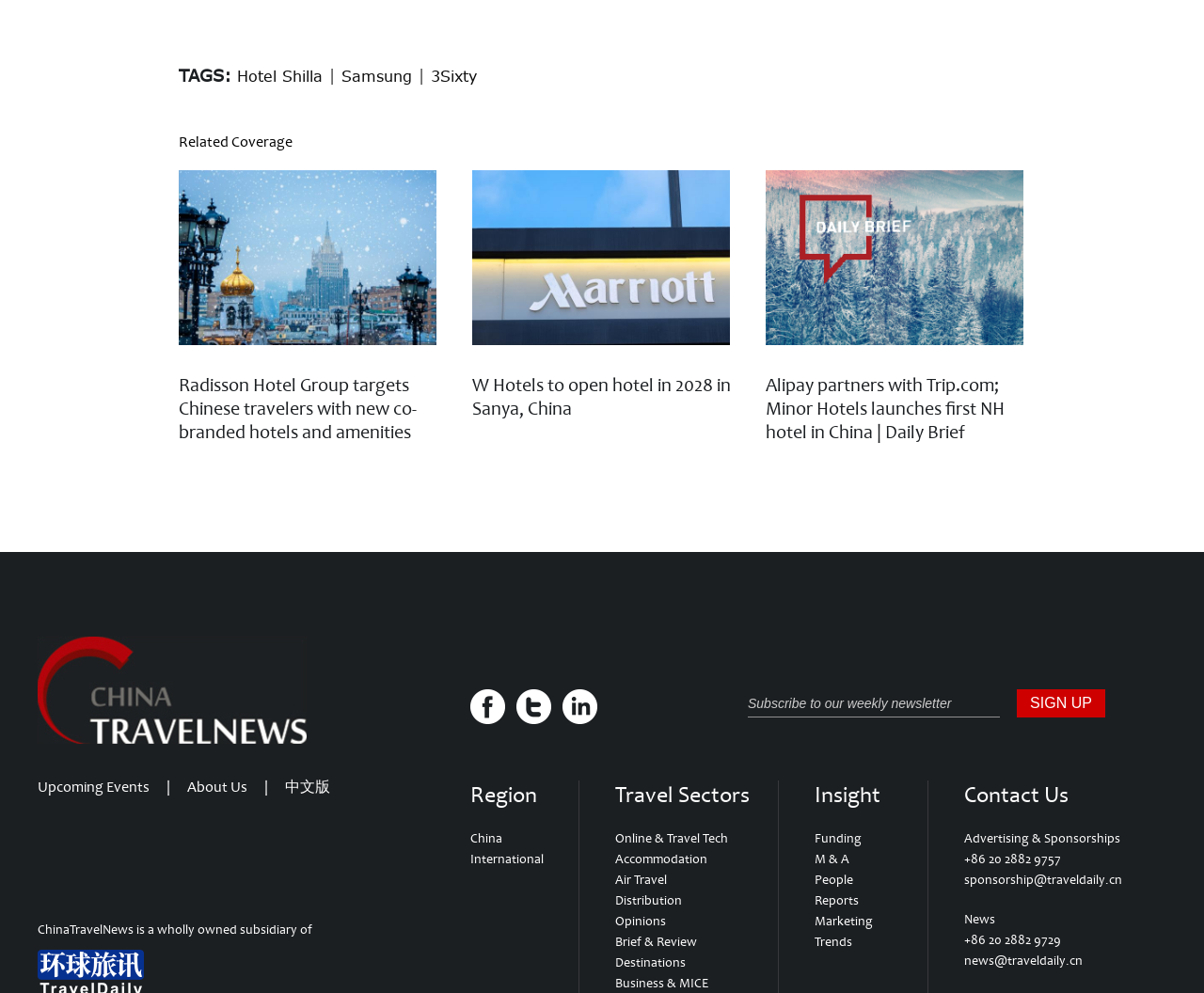What is the purpose of the 'Subscribe to our weekly newsletter' textbox?
Could you answer the question in a detailed manner, providing as much information as possible?

The textbox is labeled 'Subscribe to our weekly newsletter' and has a 'SIGN UP' button next to it. This suggests that the purpose of the textbox is to allow users to enter their email address or other information to subscribe to a weekly newsletter from the website.